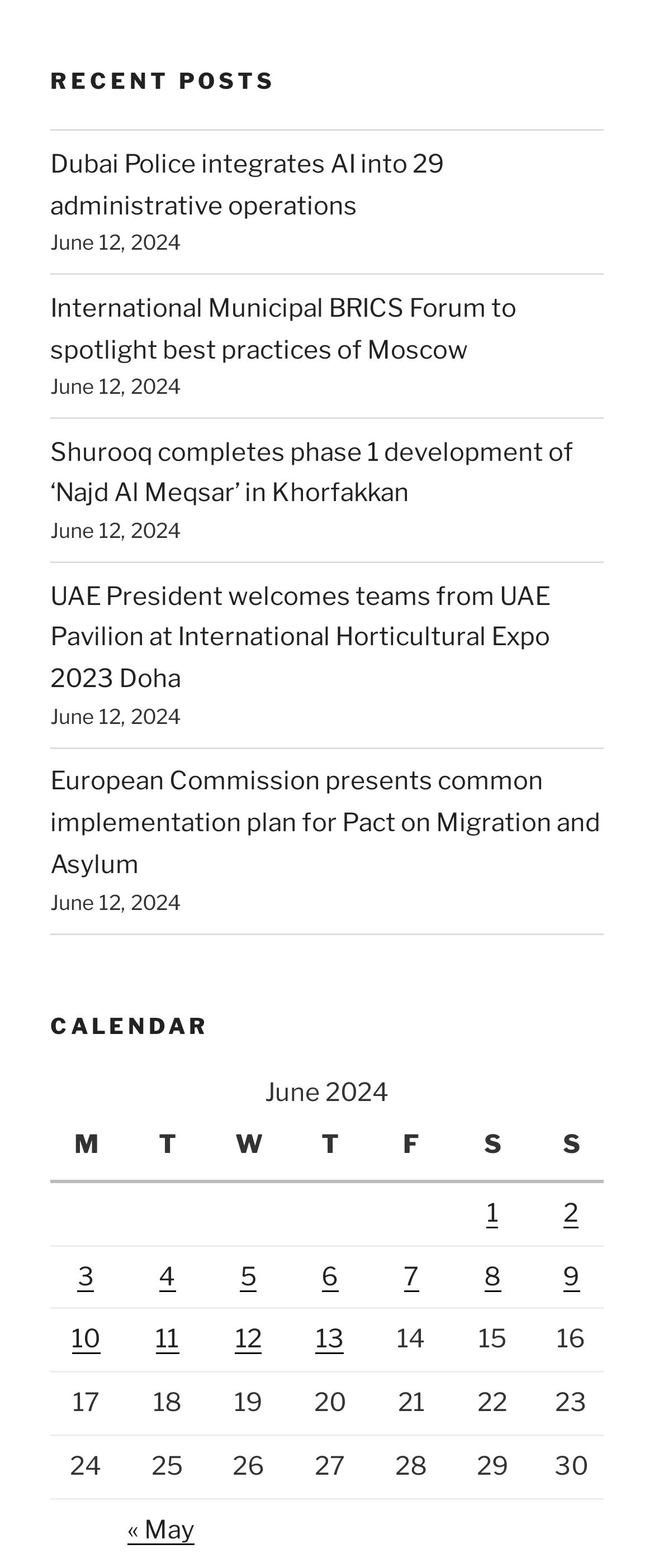Identify the bounding box of the HTML element described here: "« May". Provide the coordinates as four float numbers between 0 and 1: [left, top, right, bottom].

[0.195, 0.966, 0.297, 0.986]